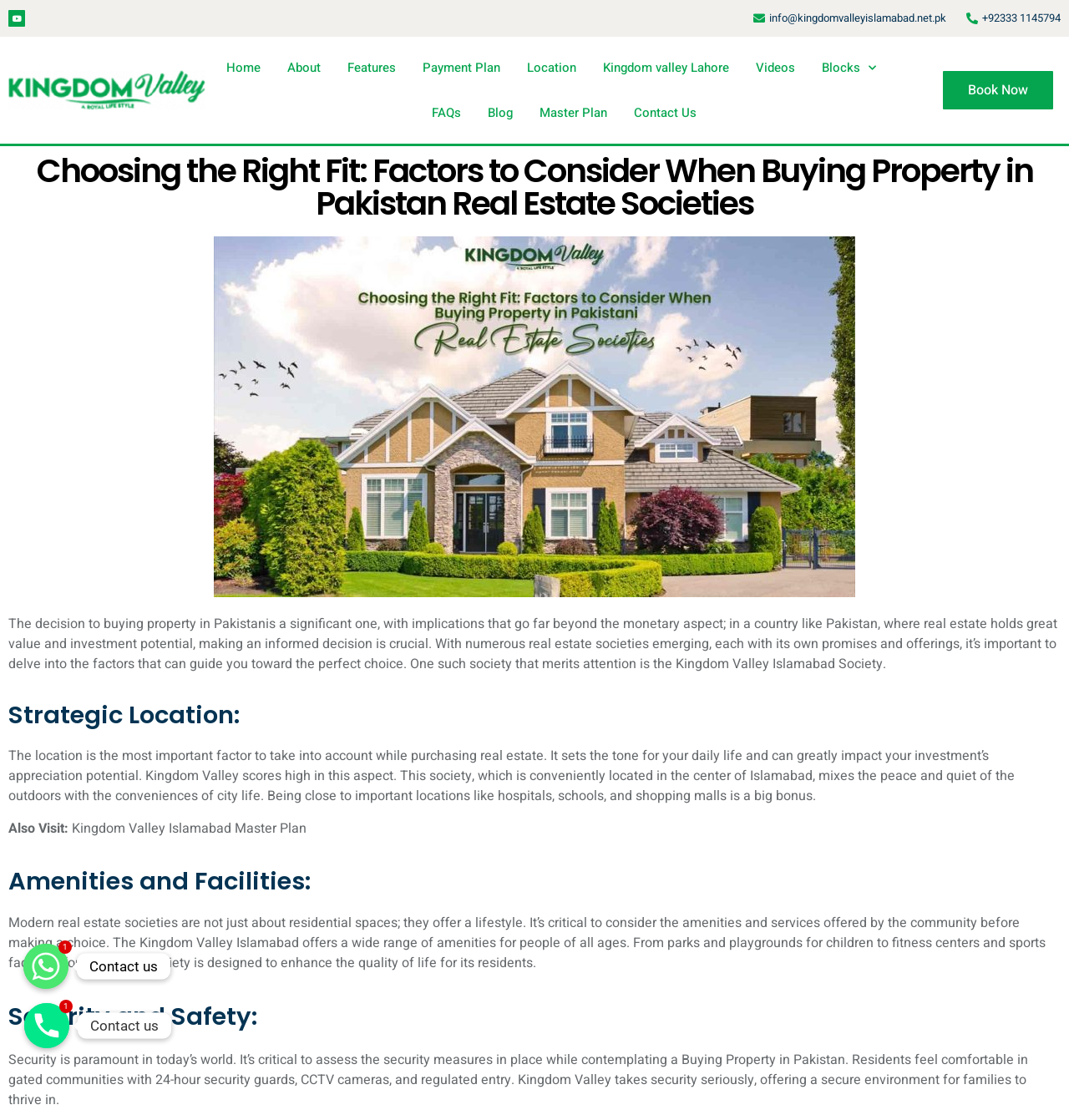What is the purpose of the 'Book Now' button?
Carefully examine the image and provide a detailed answer to the question.

The purpose of the 'Book Now' button can be inferred from its location and design, which suggests that it is a call-to-action button for users to book a property in Kingdom Valley.